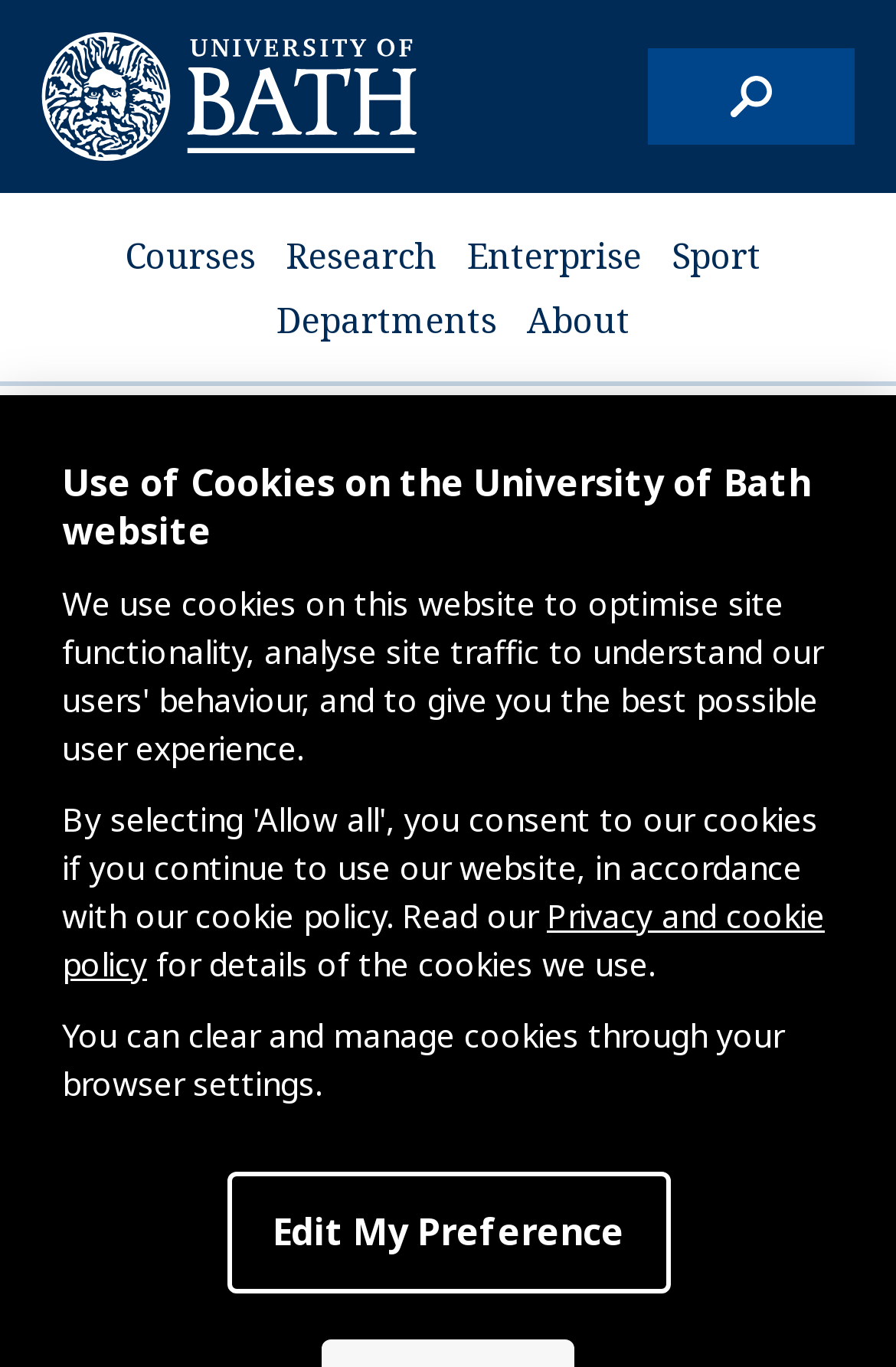Identify the bounding box coordinates of the element to click to follow this instruction: 'edit my preference'. Ensure the coordinates are four float values between 0 and 1, provided as [left, top, right, bottom].

[0.253, 0.857, 0.747, 0.946]